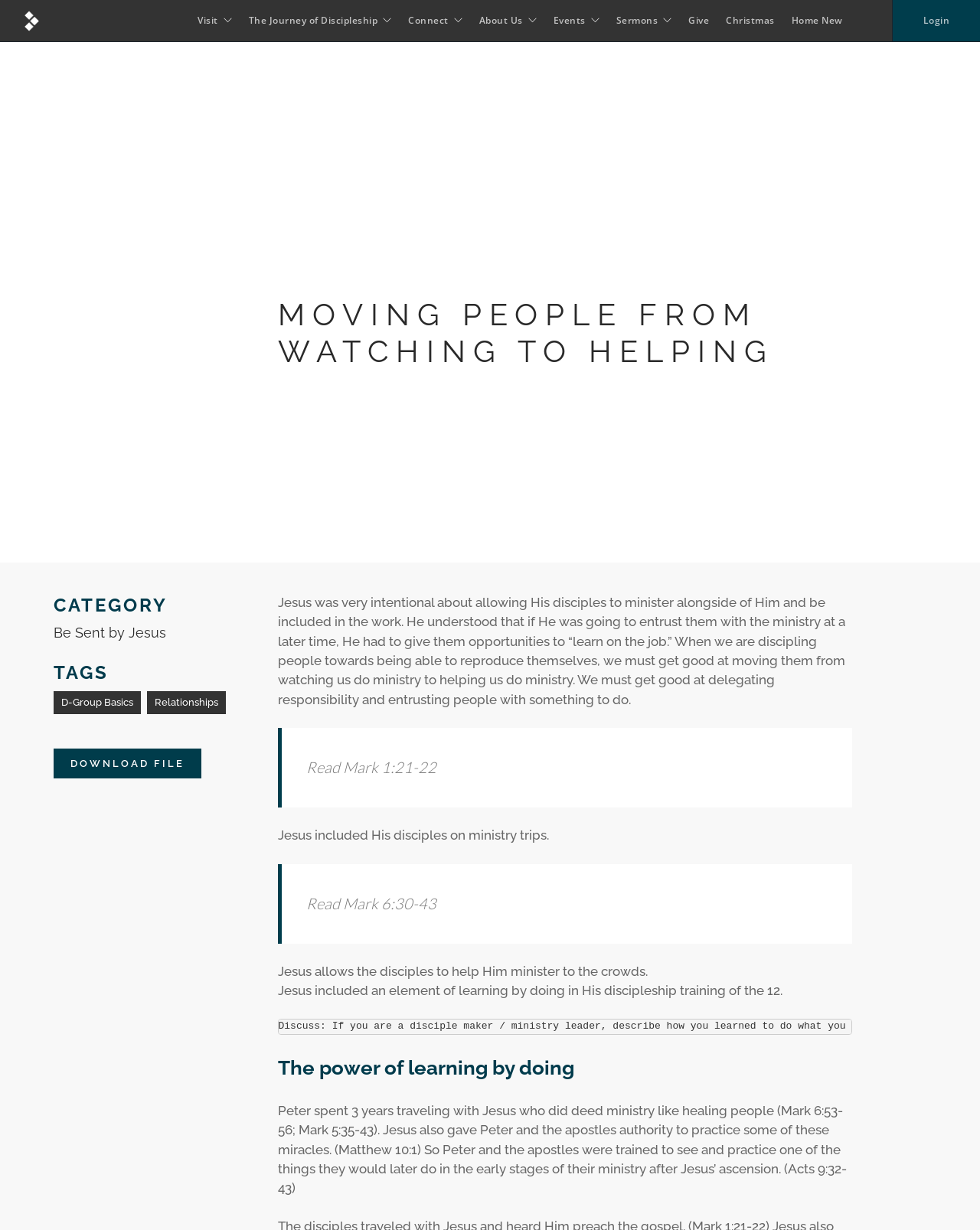Could you indicate the bounding box coordinates of the region to click in order to complete this instruction: "Download the file".

[0.055, 0.608, 0.205, 0.633]